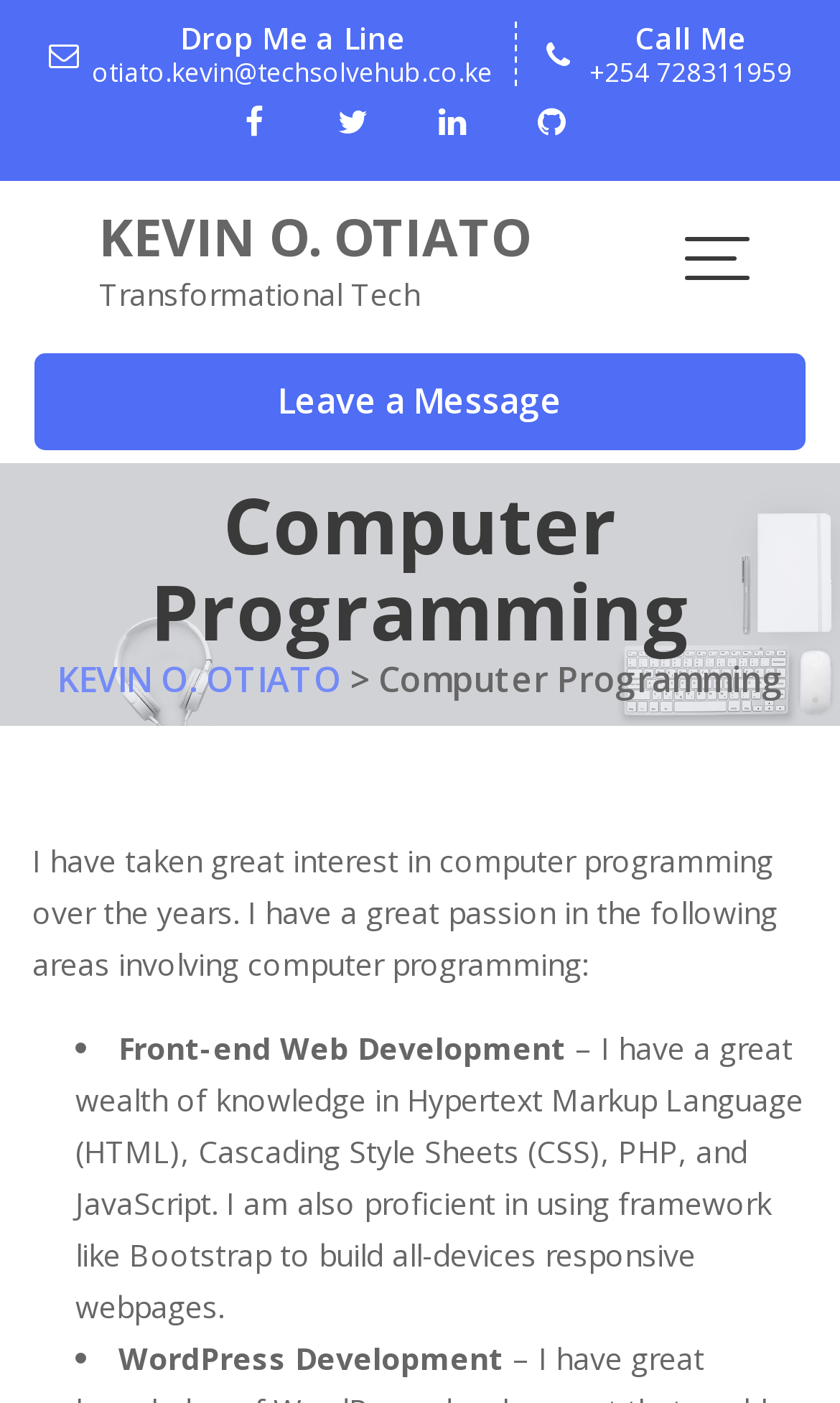What is the phone number to call?
Answer the question in as much detail as possible.

I found the phone number by looking at the 'Call Me' section, which is located at the top right of the webpage. The phone number is displayed as a static text element with the value '+254 728311959'.